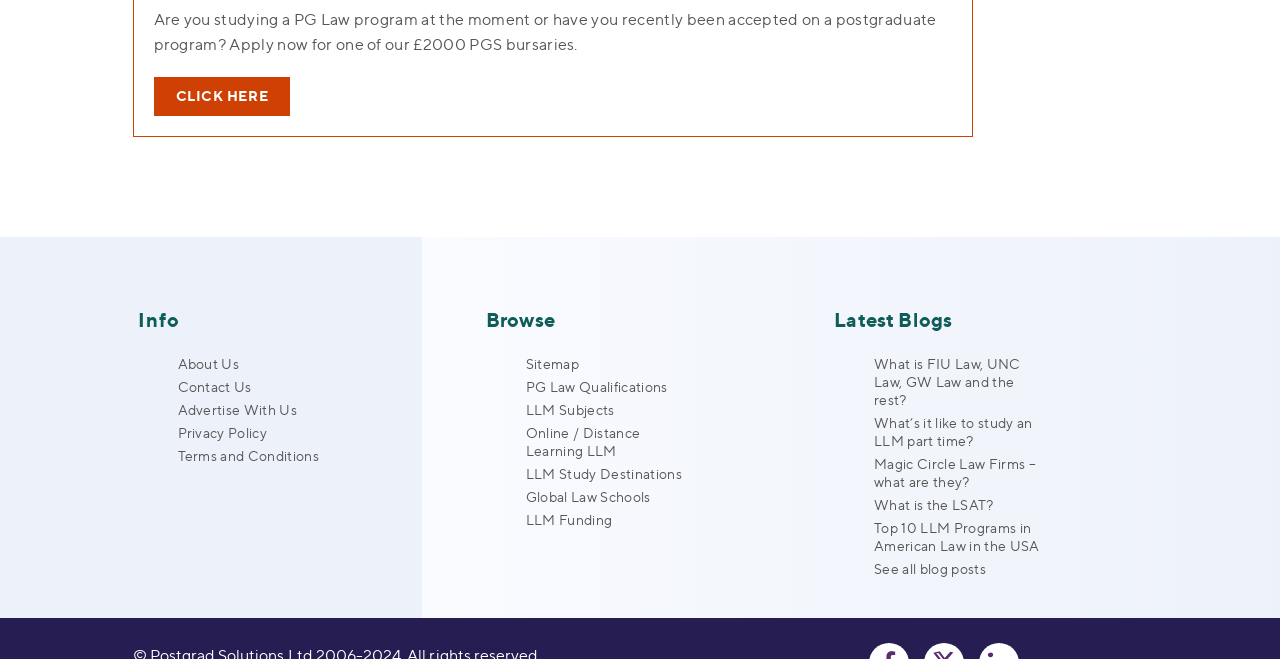Provide a brief response to the question using a single word or phrase: 
What is the last link in the 'Info' section?

Terms and Conditions